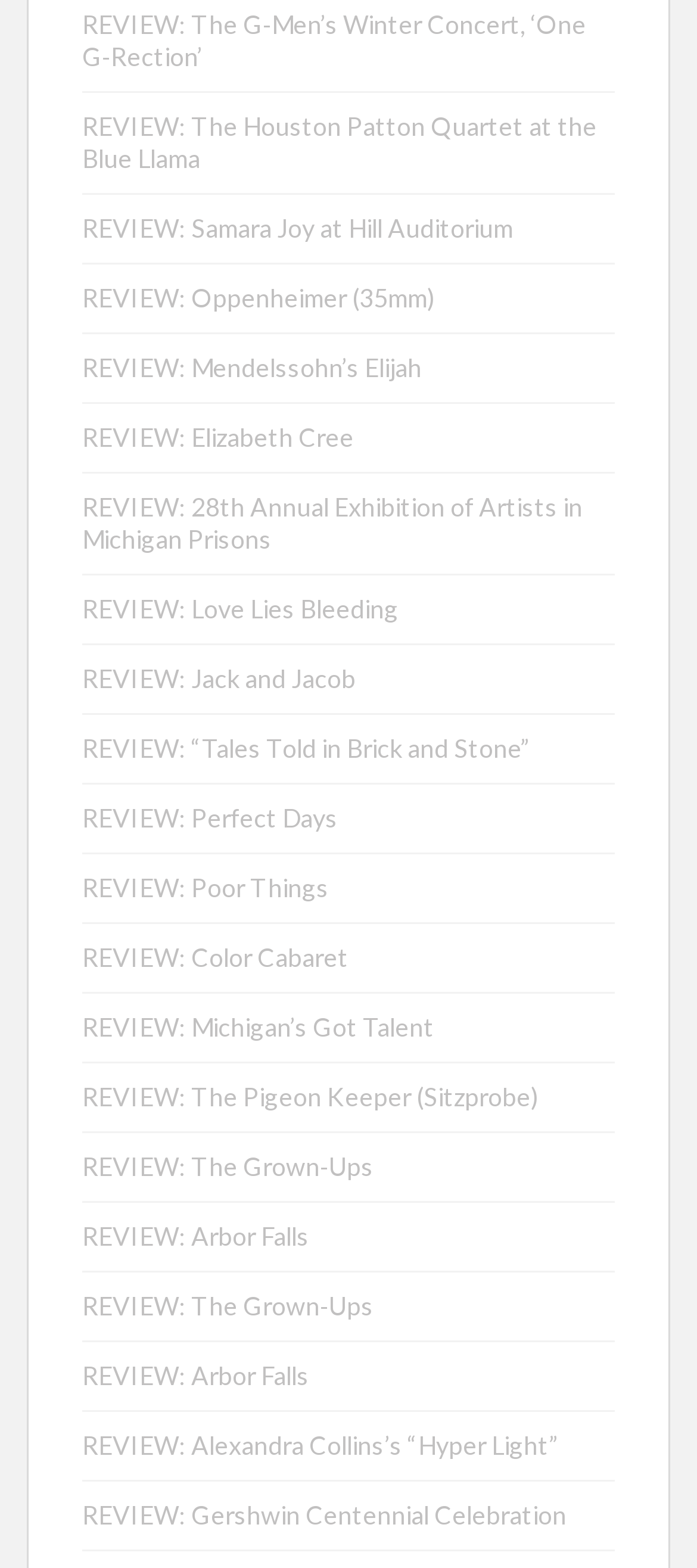How many reviews are about music performances?
Please give a detailed and thorough answer to the question, covering all relevant points.

I scanned the link elements on the webpage and found at least 5 reviews with titles related to music performances, such as 'The Houston Patton Quartet at the Blue Llama', 'Samara Joy at Hill Auditorium', and 'Gershwin Centennial Celebration'.